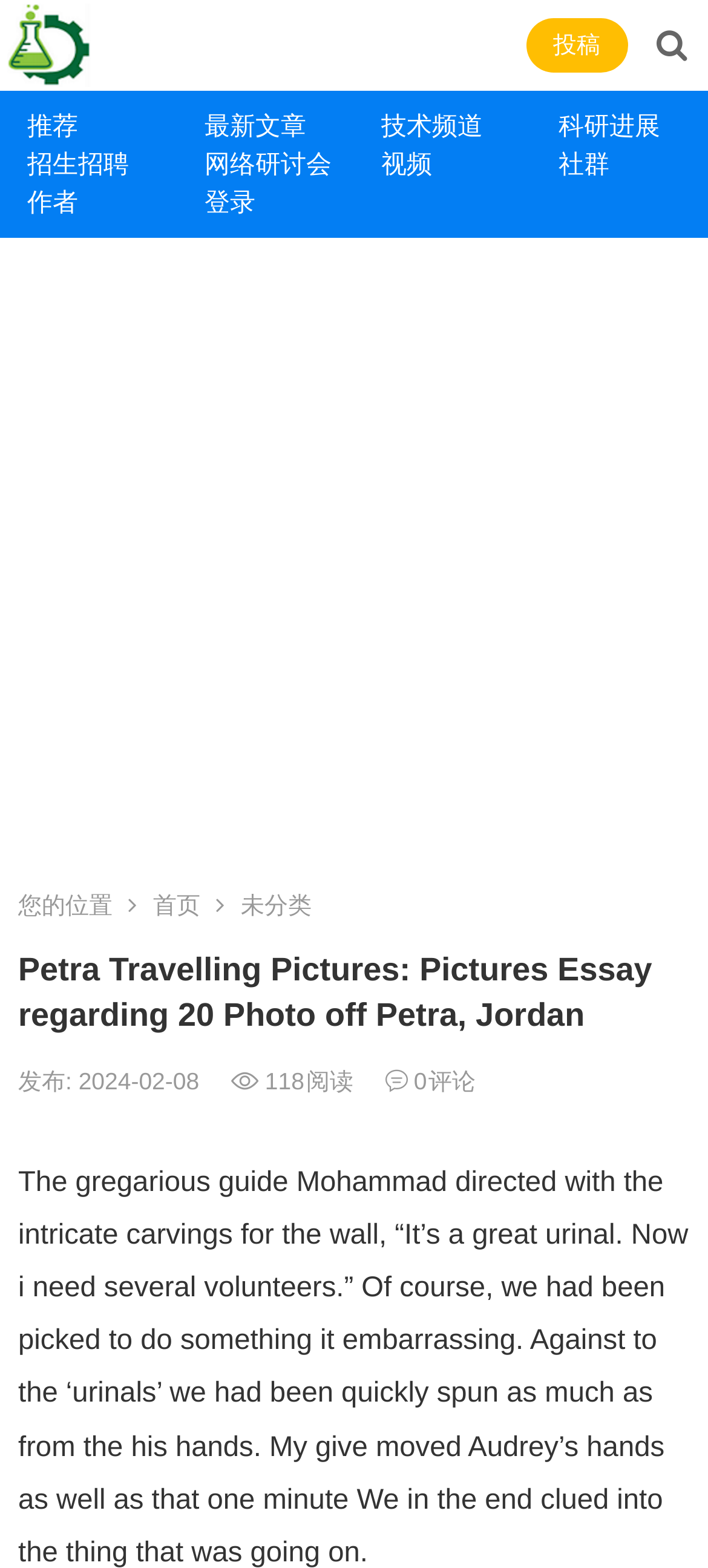What is the topic of the main article?
Please give a detailed and elaborate answer to the question based on the image.

I determined the topic of the main article by reading the heading of the article, which says 'Petra Travelling Pictures: Pictures Essay regarding 20 Photo off Petra, Jordan'.